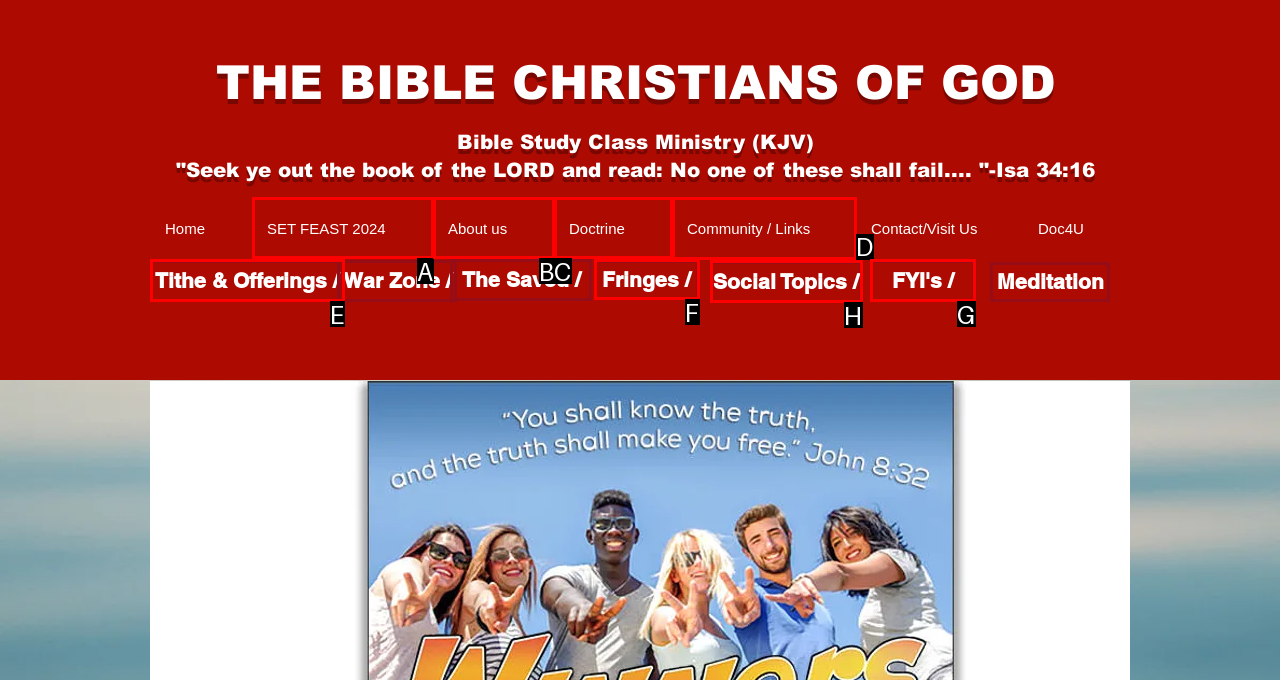Decide which letter you need to select to fulfill the task: visit community links
Answer with the letter that matches the correct option directly.

D